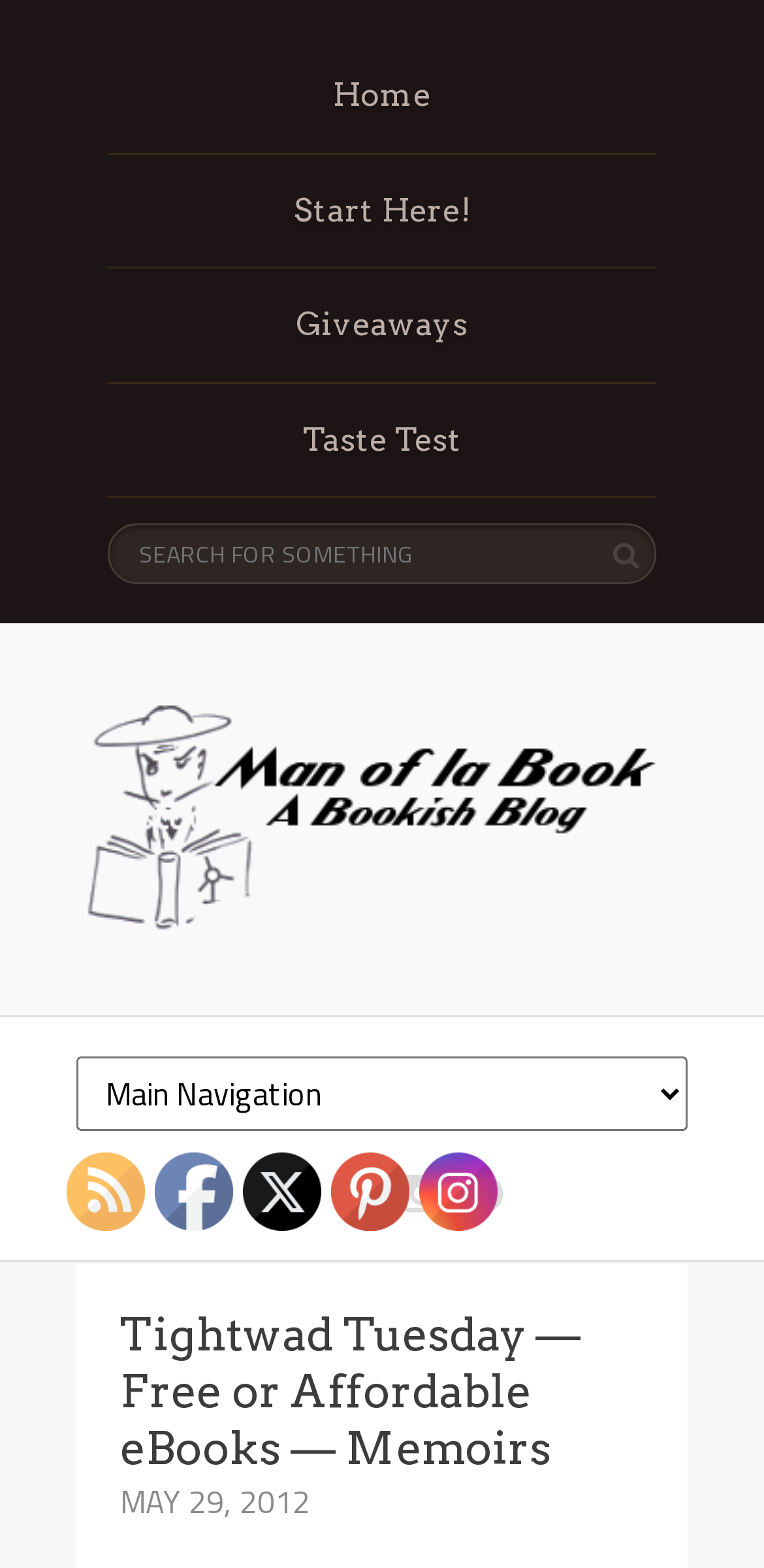How many social media links are there?
Please provide a detailed and comprehensive answer to the question.

There are five social media links, namely 'RSS', 'Facebook', 'Twitter', 'Pinterest', and an empty link, which can be found at the bottom of the webpage.